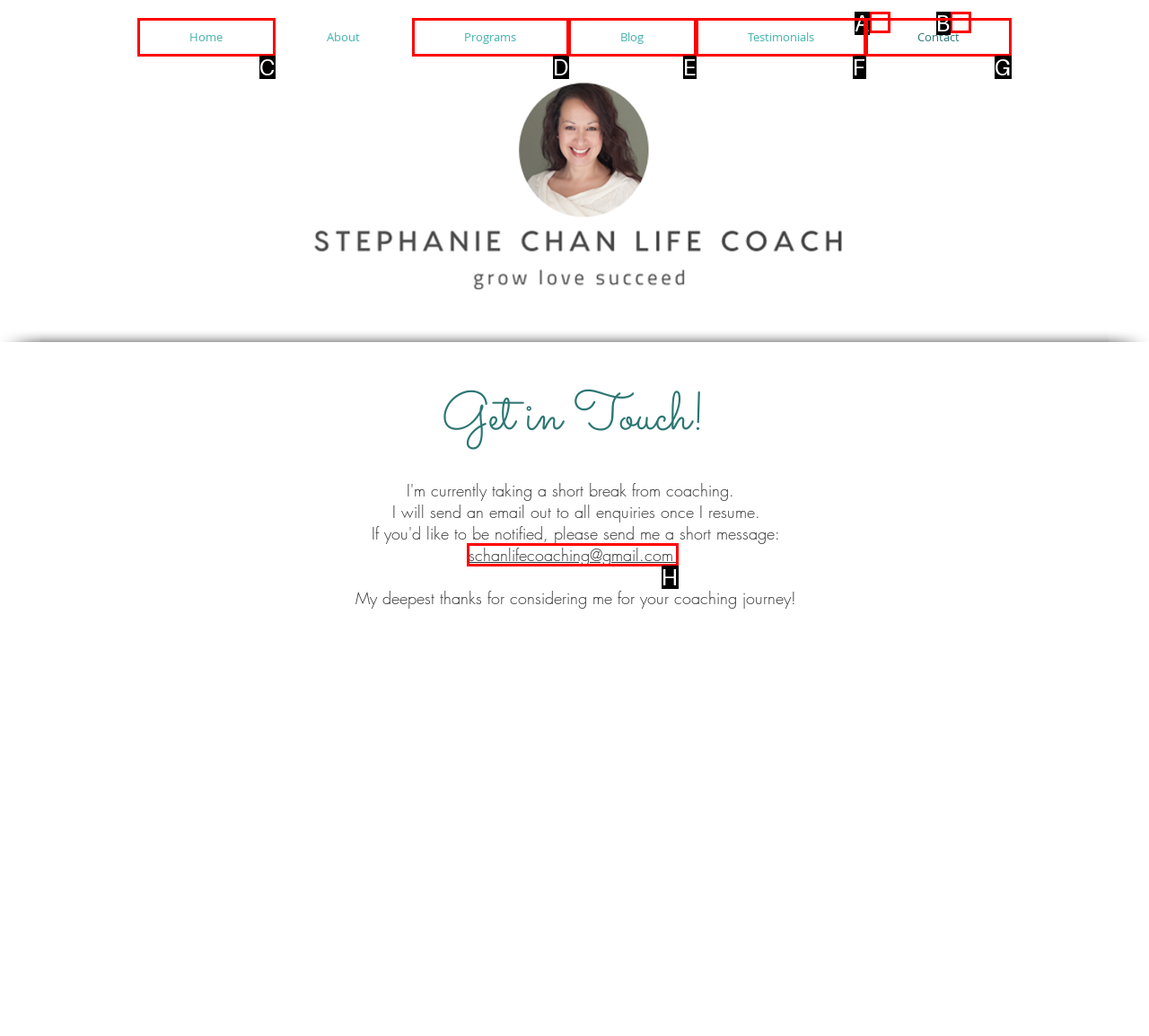Identify the HTML element to click to execute this task: Contact Stephanie via email Respond with the letter corresponding to the proper option.

H